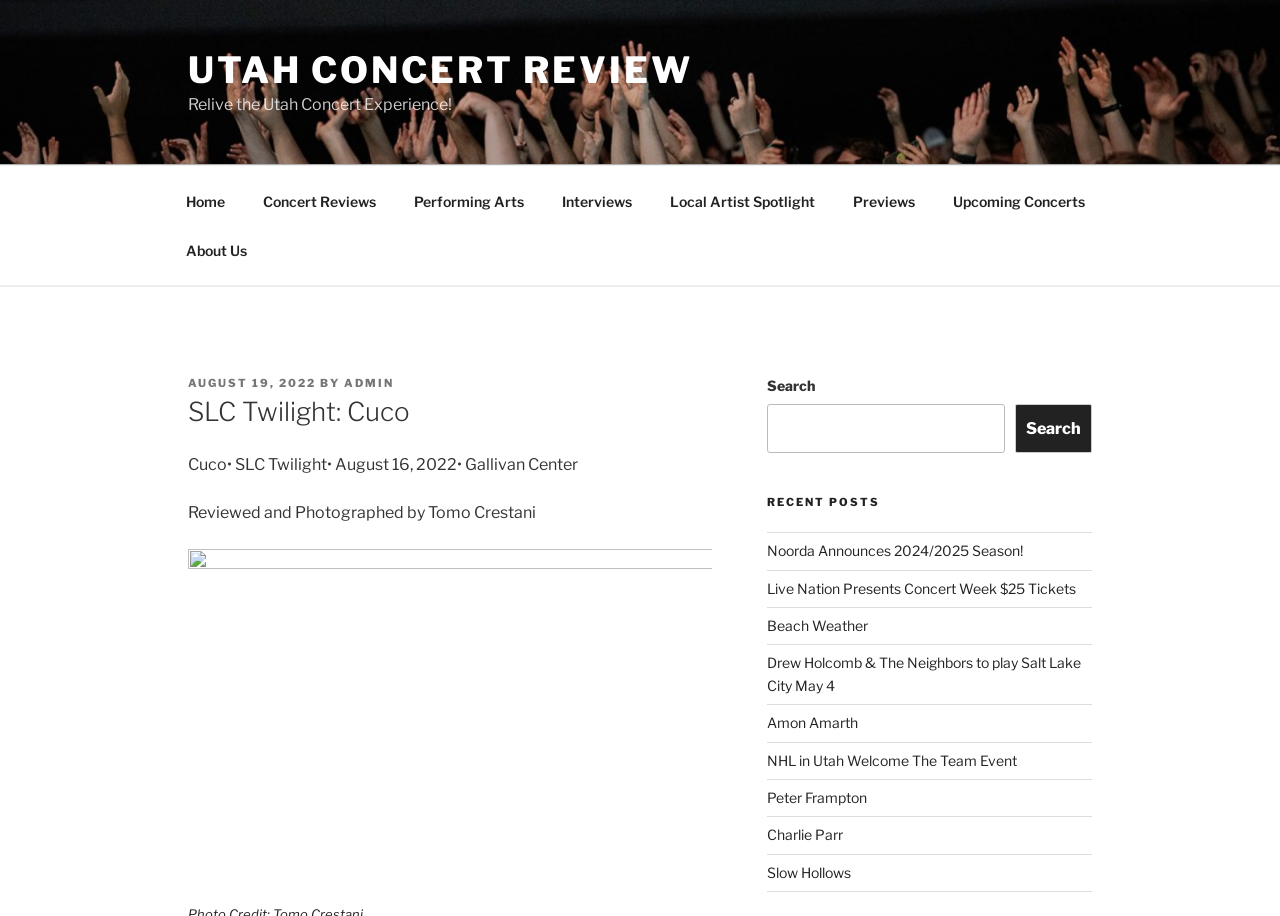What type of content is listed under 'Recent Posts'?
Examine the webpage screenshot and provide an in-depth answer to the question.

I found the answer by looking at the navigation element 'Recent Posts' and its sub-elements, which are links to various concert reviews and news articles. The 'Recent Posts' section is likely to be a list of recent concert reviews and news articles on the website.